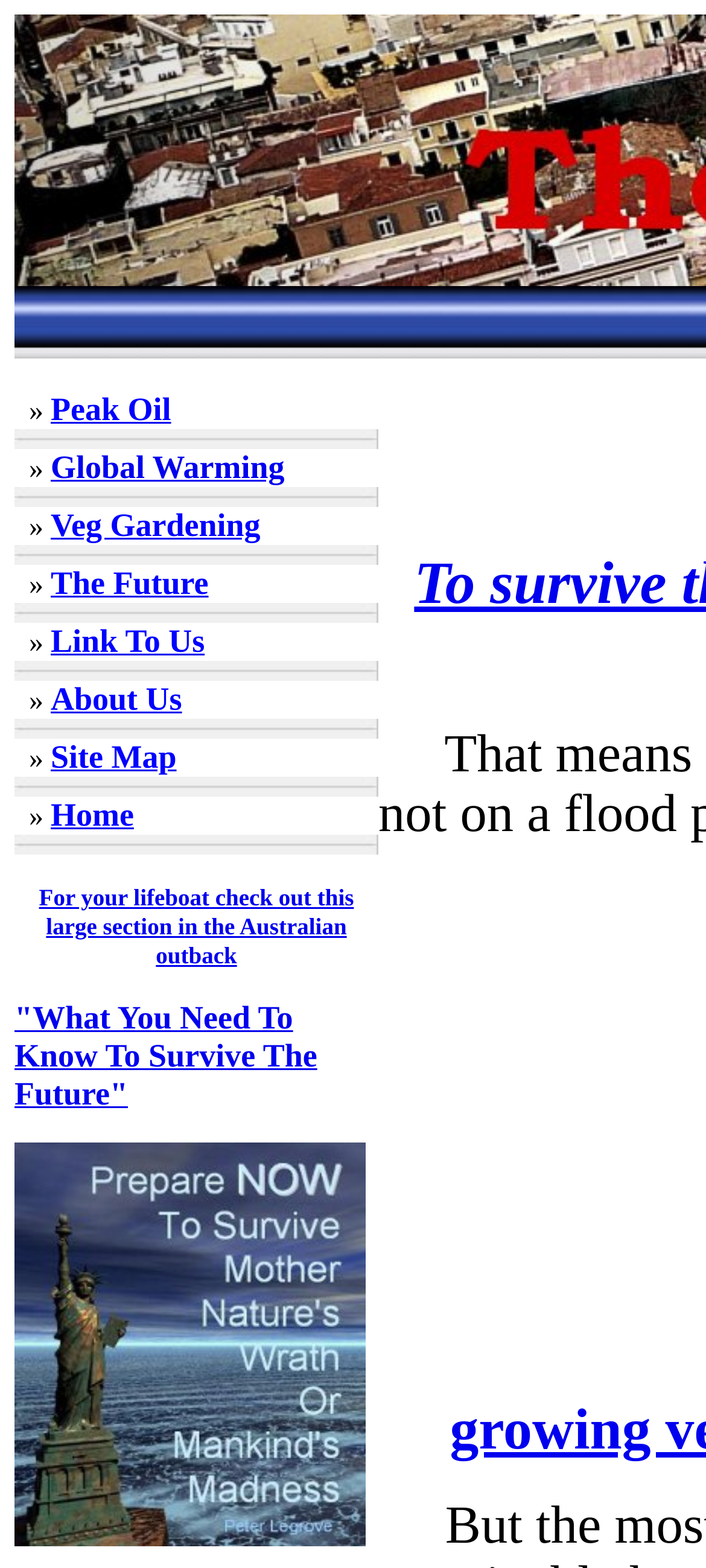Select the bounding box coordinates of the element I need to click to carry out the following instruction: "Visit the Veg Gardening page".

[0.072, 0.327, 0.369, 0.346]